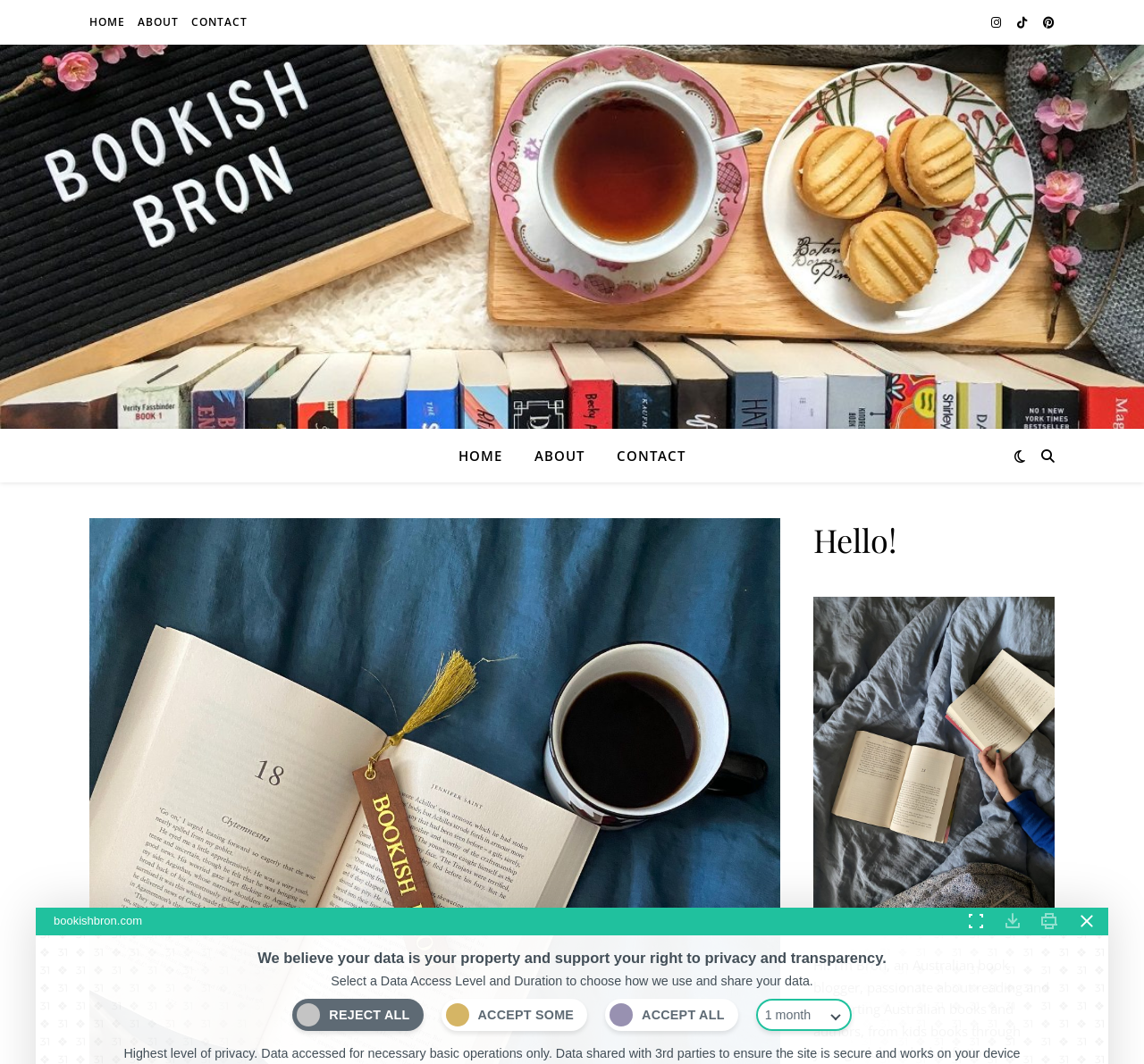Please specify the bounding box coordinates of the clickable section necessary to execute the following command: "Click the ABOUT link".

[0.116, 0.0, 0.16, 0.042]